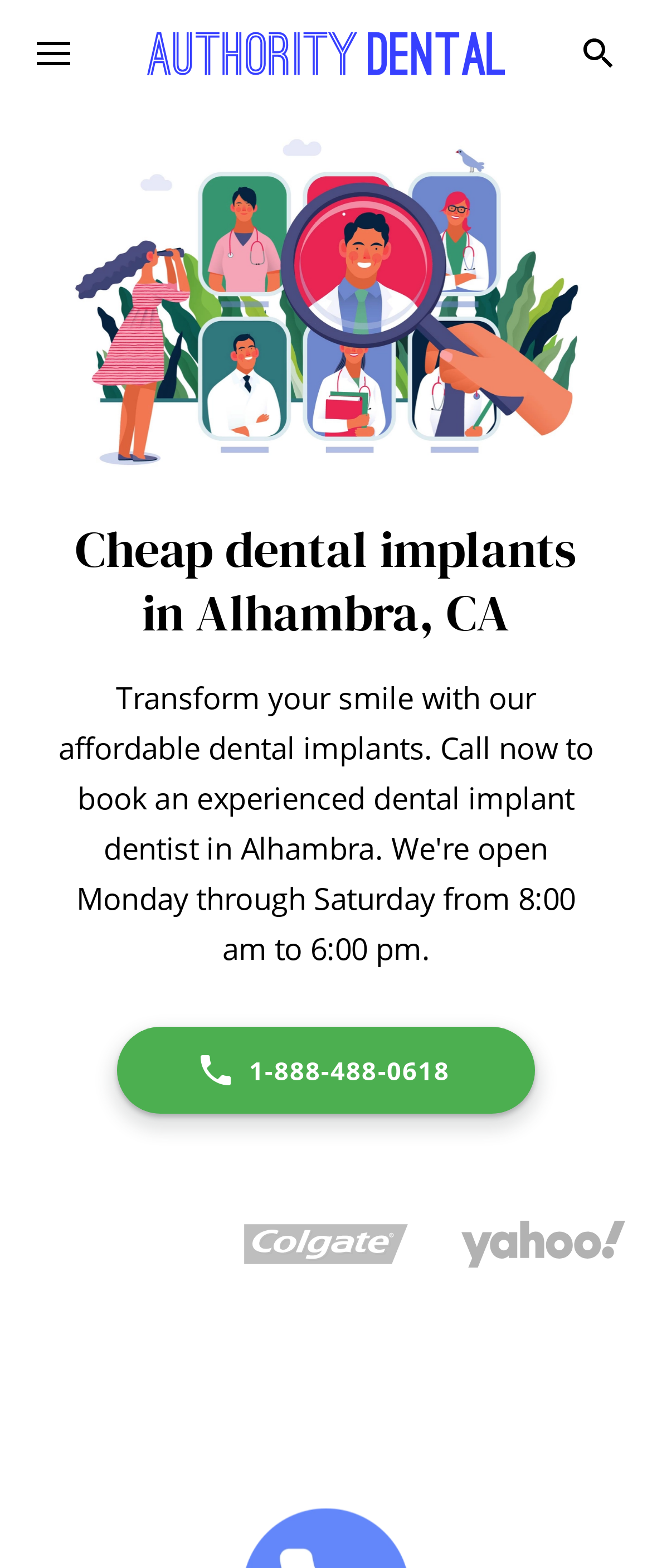Describe all the significant parts and information present on the webpage.

The webpage is about affordable dental implants in Alhambra, CA, and features a prominent heading "Cheap dental implants in Alhambra, CA" near the top. At the top left, there is a "Menu" button with an accompanying image, and next to it, a link to "Authority Dental" with its own image. On the top right, there is a "Search" button with an image.

Below the top section, there is a phone number "1-888-488-0618" displayed as a link, accompanied by a phone icon image. This is positioned above a large image, likely a logo or a graphic related to dentists.

At the bottom of the page, there are two more images, one of the Colgate logo and another of the Yahoo logo, suggesting that the dental service may be affiliated with or endorsed by these brands.

Overall, the webpage has a simple and clean layout, with a focus on promoting affordable dental implants and providing easy access to contact information.